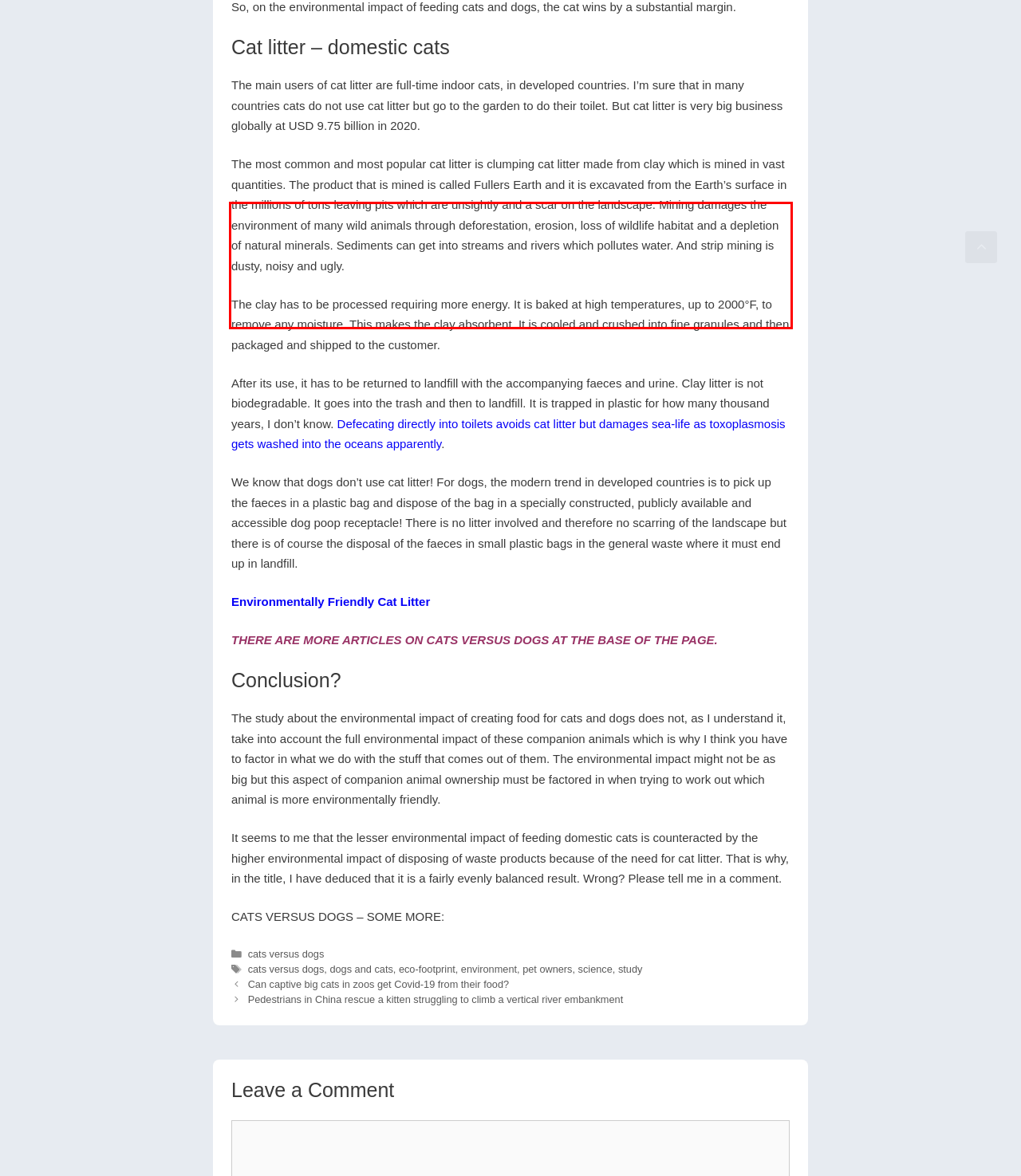You are provided with a webpage screenshot that includes a red rectangle bounding box. Extract the text content from within the bounding box using OCR.

The most common and most popular cat litter is clumping cat litter made from clay which is mined in vast quantities. The product that is mined is called Fullers Earth and it is excavated from the Earth’s surface in the millions of tons leaving pits which are unsightly and a scar on the landscape. Mining damages the environment of many wild animals through deforestation, erosion, loss of wildlife habitat and a depletion of natural minerals. Sediments can get into streams and rivers which pollutes water. And strip mining is dusty, noisy and ugly.